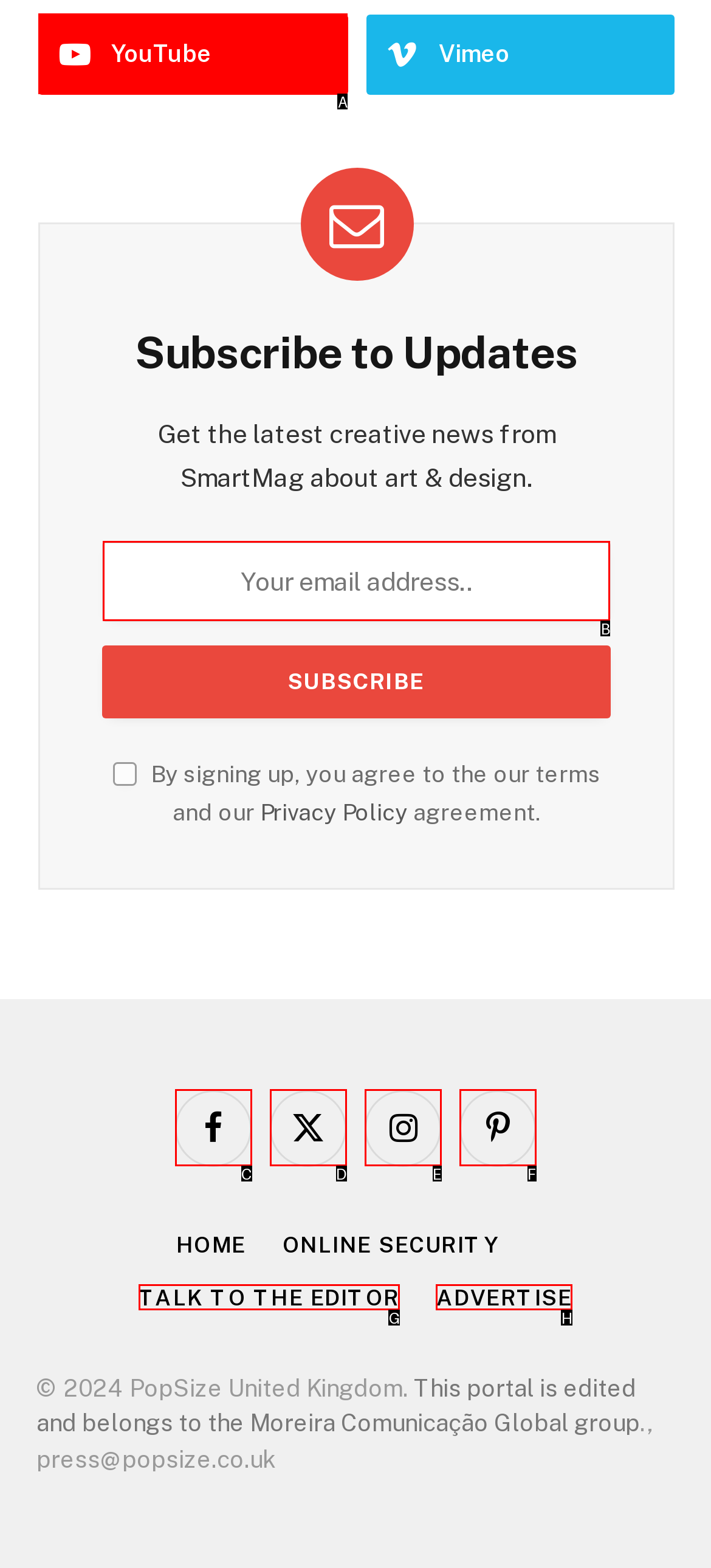Specify which HTML element I should click to complete this instruction: Enter your email address Answer with the letter of the relevant option.

B